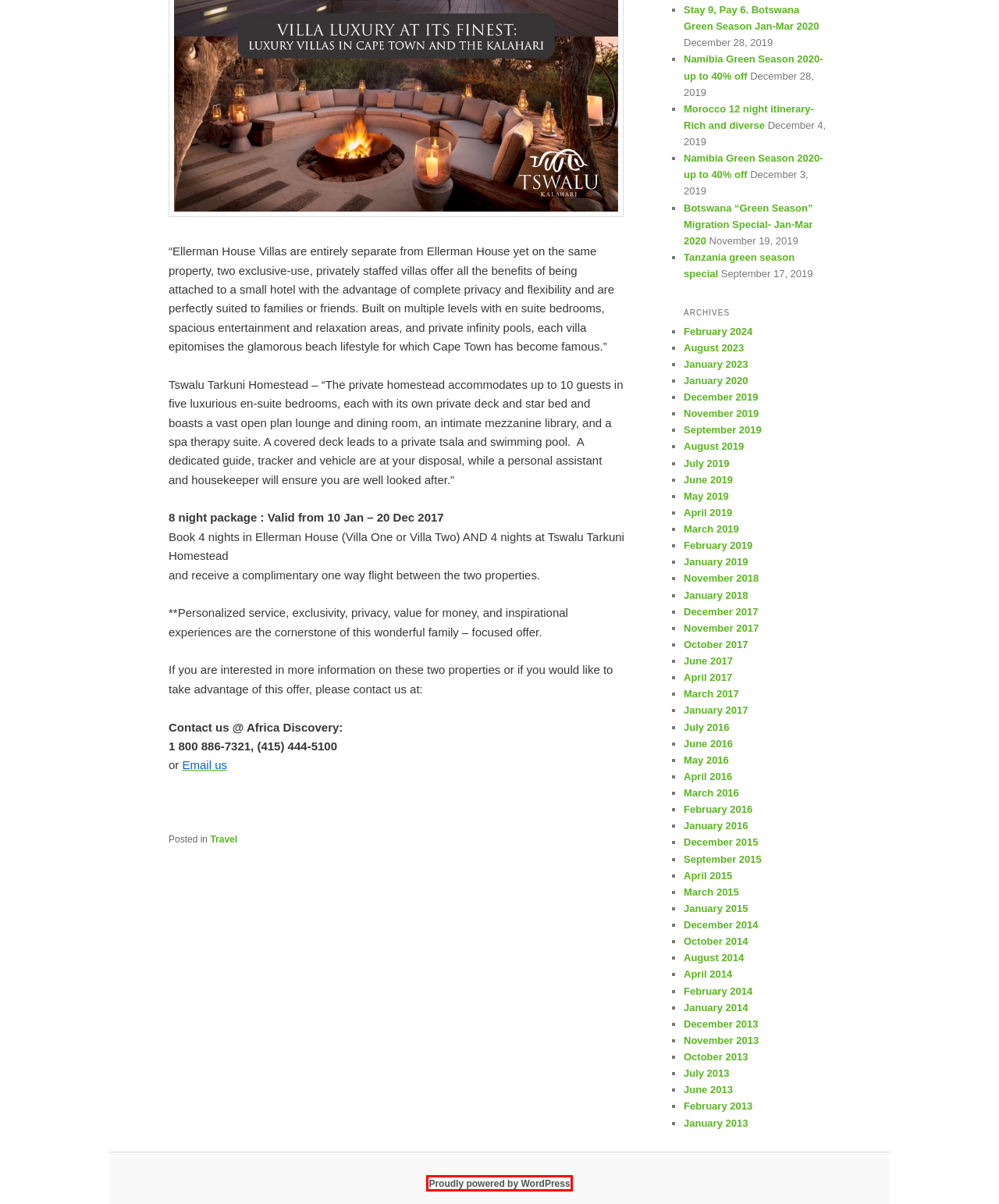Analyze the webpage screenshot with a red bounding box highlighting a UI element. Select the description that best matches the new webpage after clicking the highlighted element. Here are the options:
A. May | 2016 | Africa Discovery News
B. January | 2018 | Africa Discovery News
C. Morocco 12 night itinerary- Rich and diverse | Africa Discovery News
D. June | 2016 | Africa Discovery News
E. January | 2016 | Africa Discovery News
F. August | 2014 | Africa Discovery News
G. November | 2019 | Africa Discovery News
H. Blog Tool, Publishing Platform, and CMS – WordPress.org

H